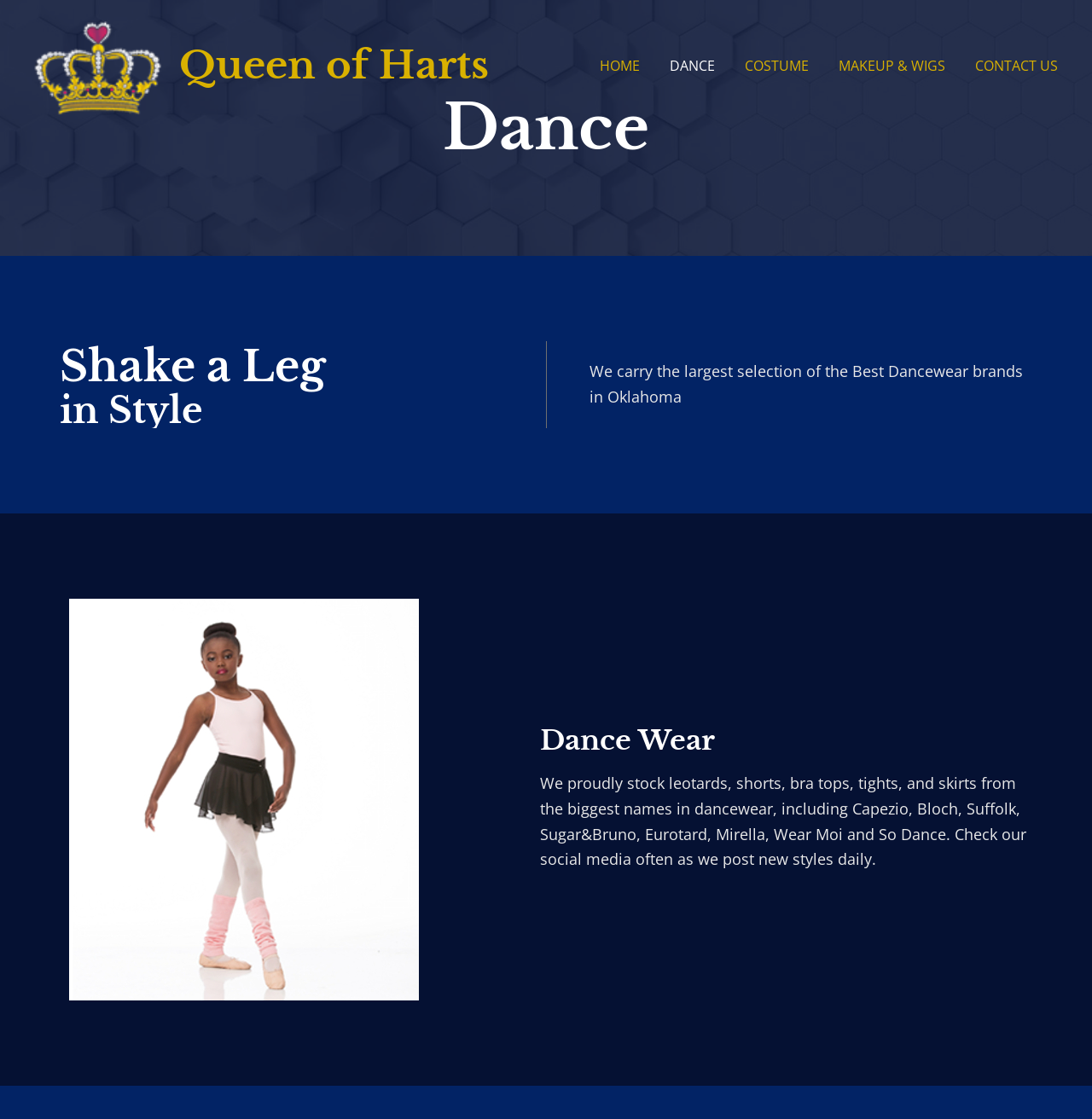Provide a single word or phrase to answer the given question: 
How many main navigation links are on the top of the page?

5